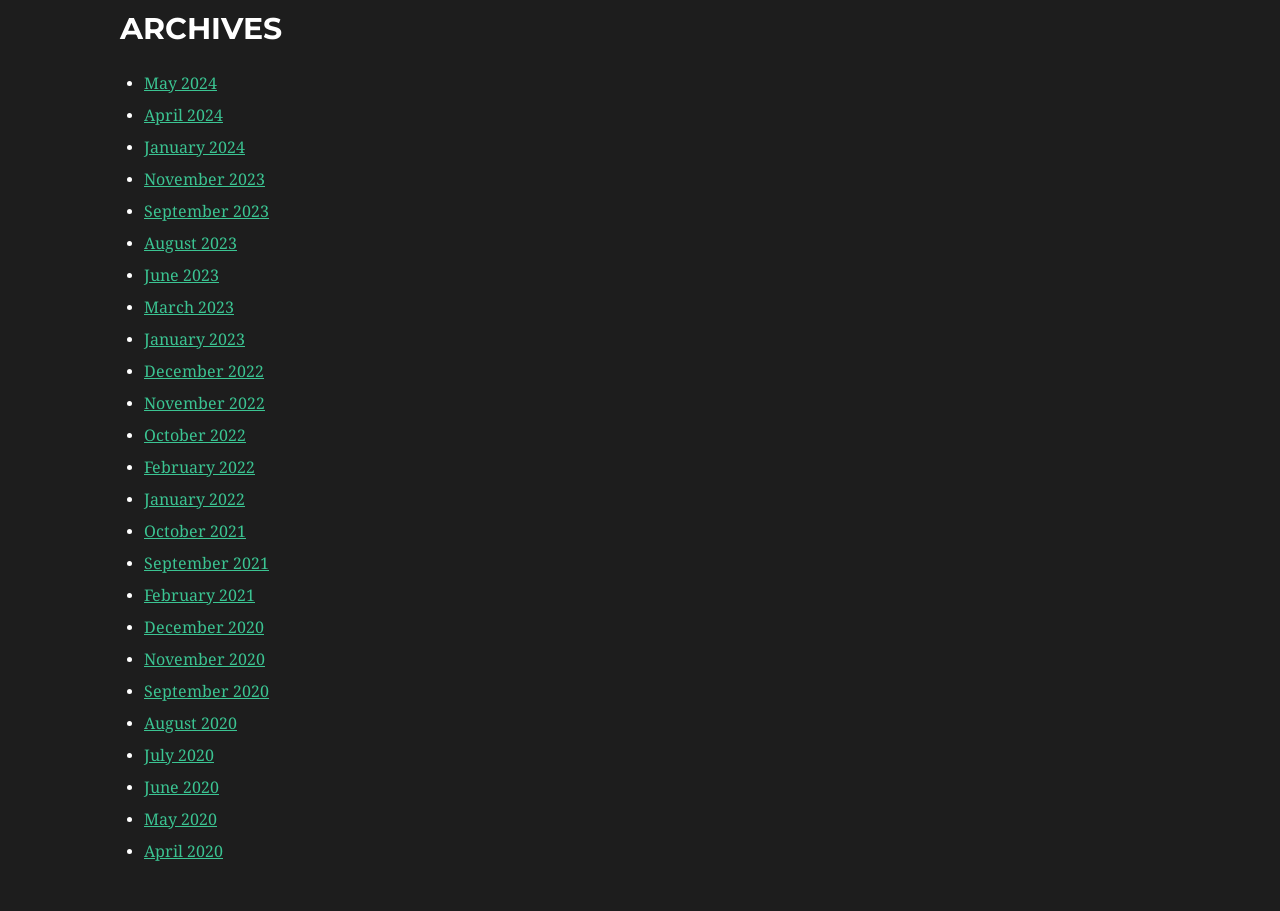Are the links in the archives section sorted in chronological order?
Please give a well-detailed answer to the question.

The links in the archives section are not sorted in chronological order. The links are listed in a reverse chronological order, with the most recent month 'May 2024' appearing first and the earliest month 'February 2021' appearing last.